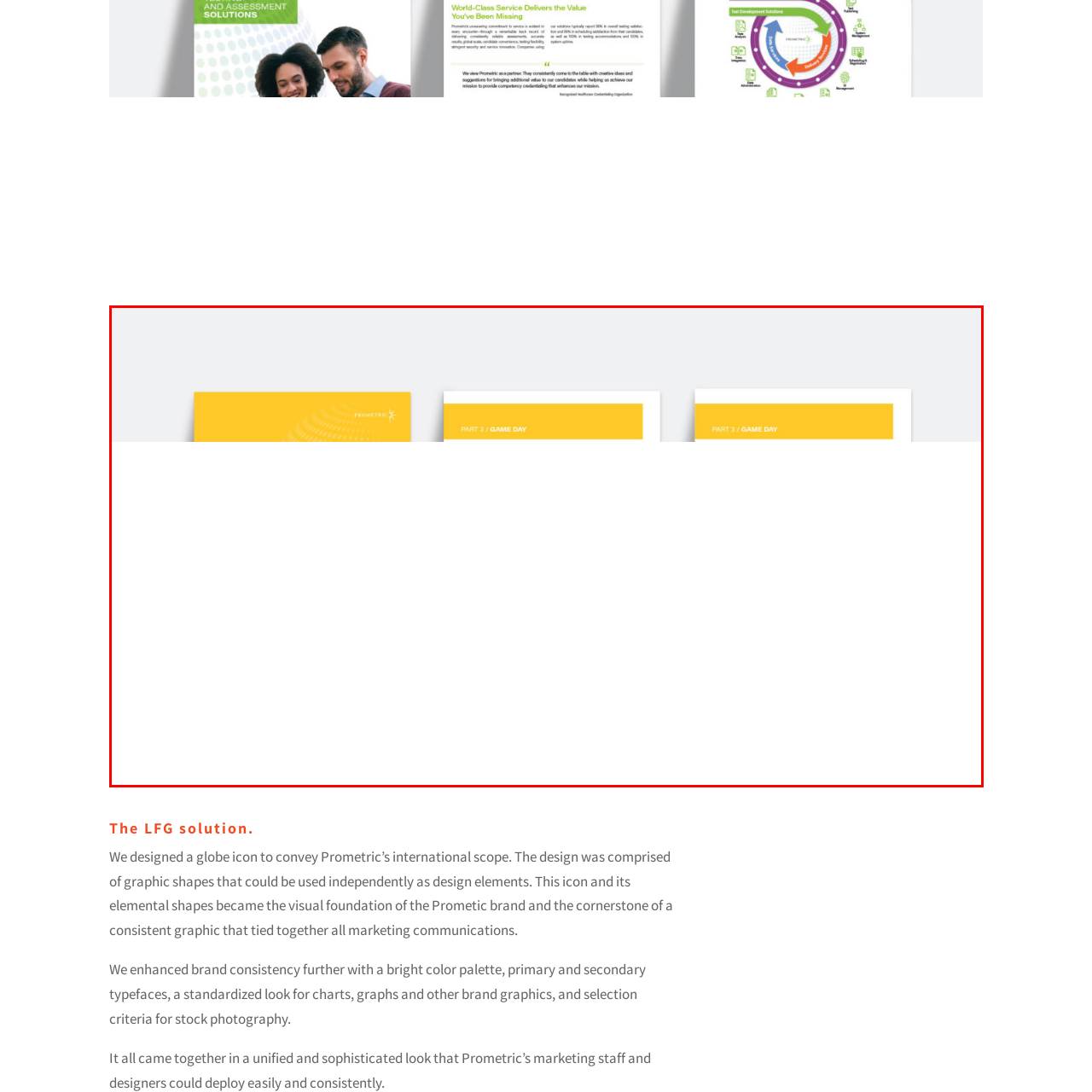What is the purpose of the design?
Study the image framed by the red bounding box and answer the question in detail, relying on the visual clues provided.

The caption states that the design reflects a sophisticated and cohesive visual identity intended to enhance brand consistency, which suggests that the purpose of the design is to achieve consistency in the brand's visual identity.